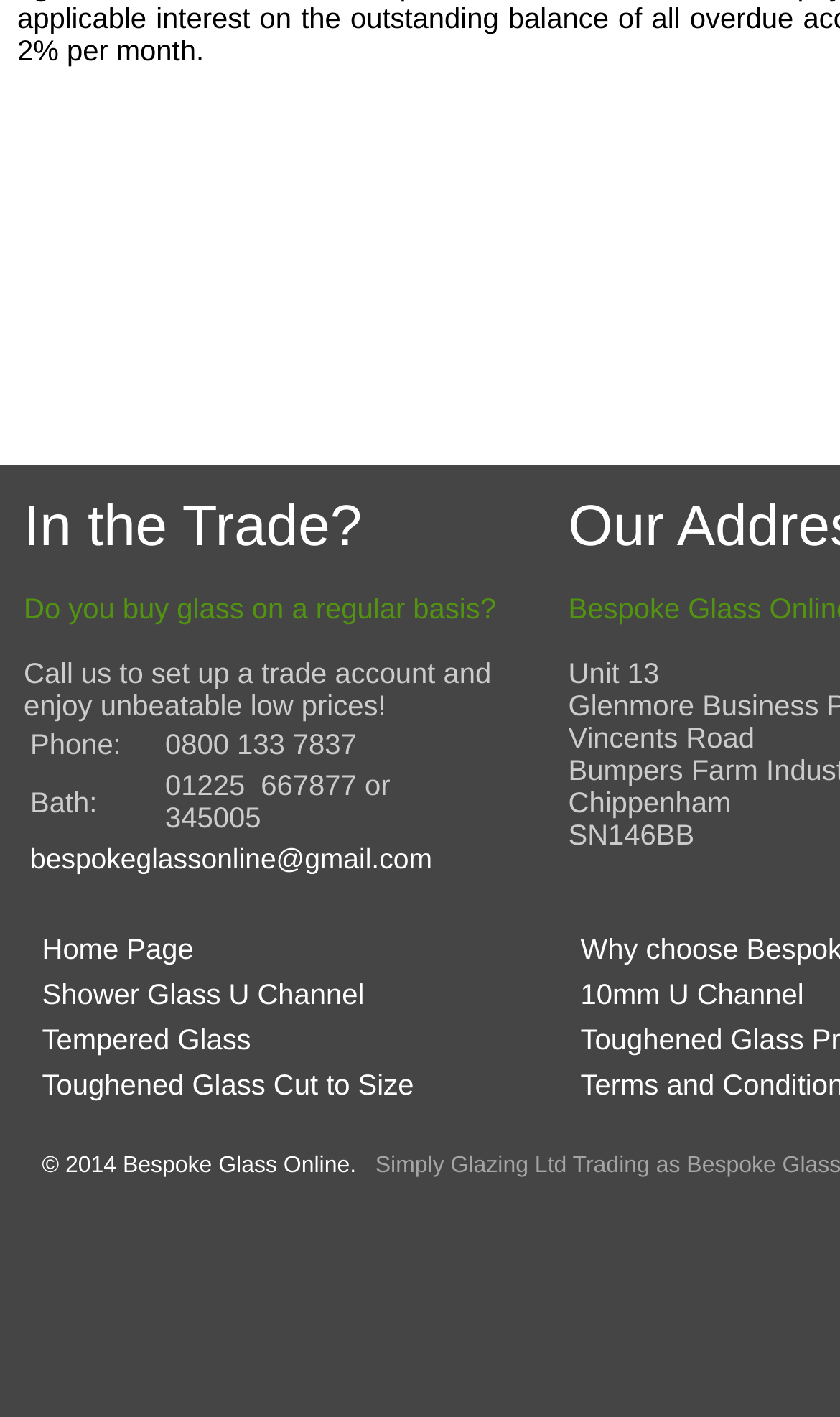Determine the bounding box coordinates of the UI element described below. Use the format (top-left x, top-left y, bottom-right x, bottom-right y) with floating point numbers between 0 and 1: Shower Glass U Channel

[0.05, 0.69, 0.434, 0.713]